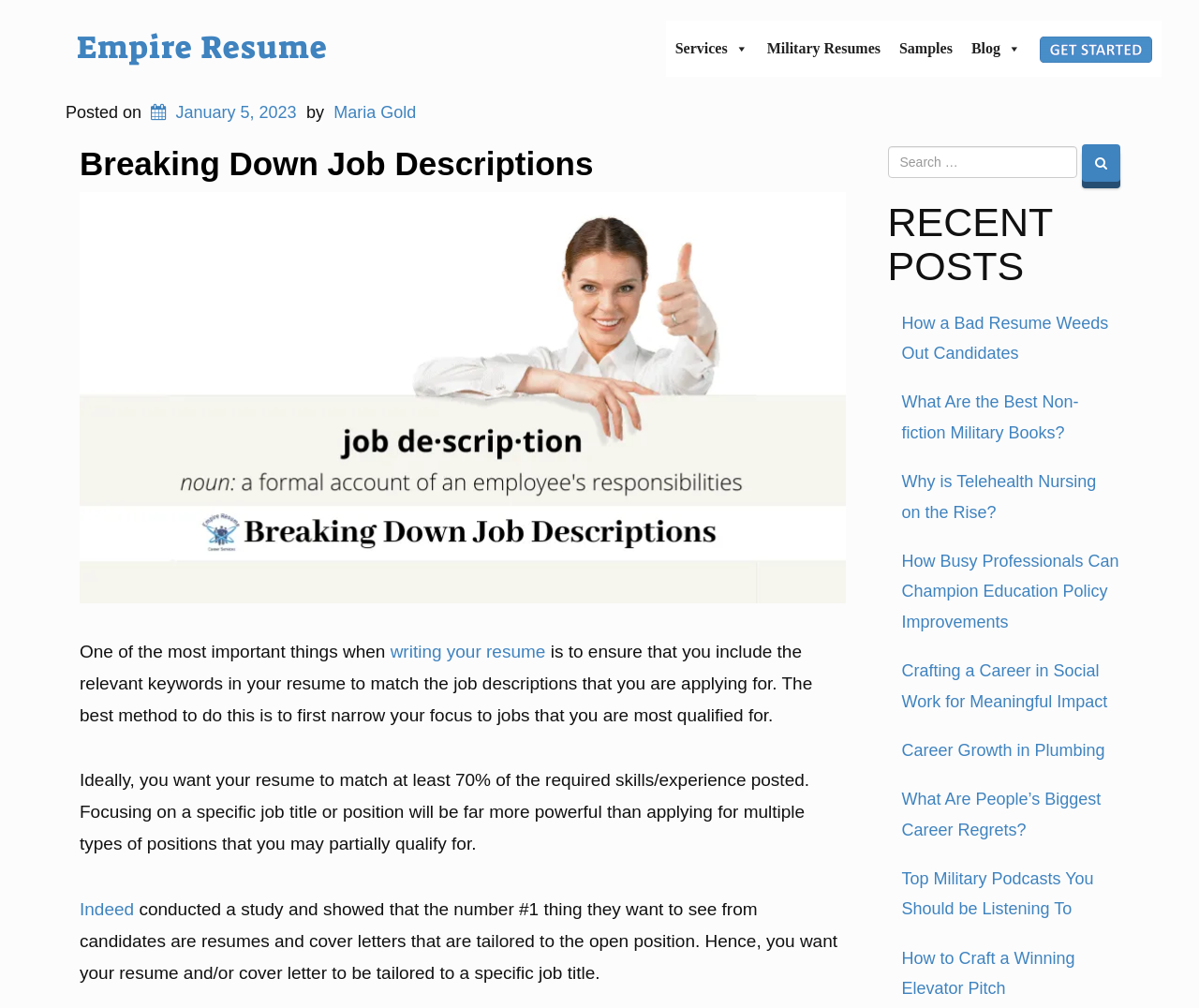Who is the author of the article?
Please give a detailed answer to the question using the information shown in the image.

The author of the article can be found in the byline, which says 'by Maria Gold'.